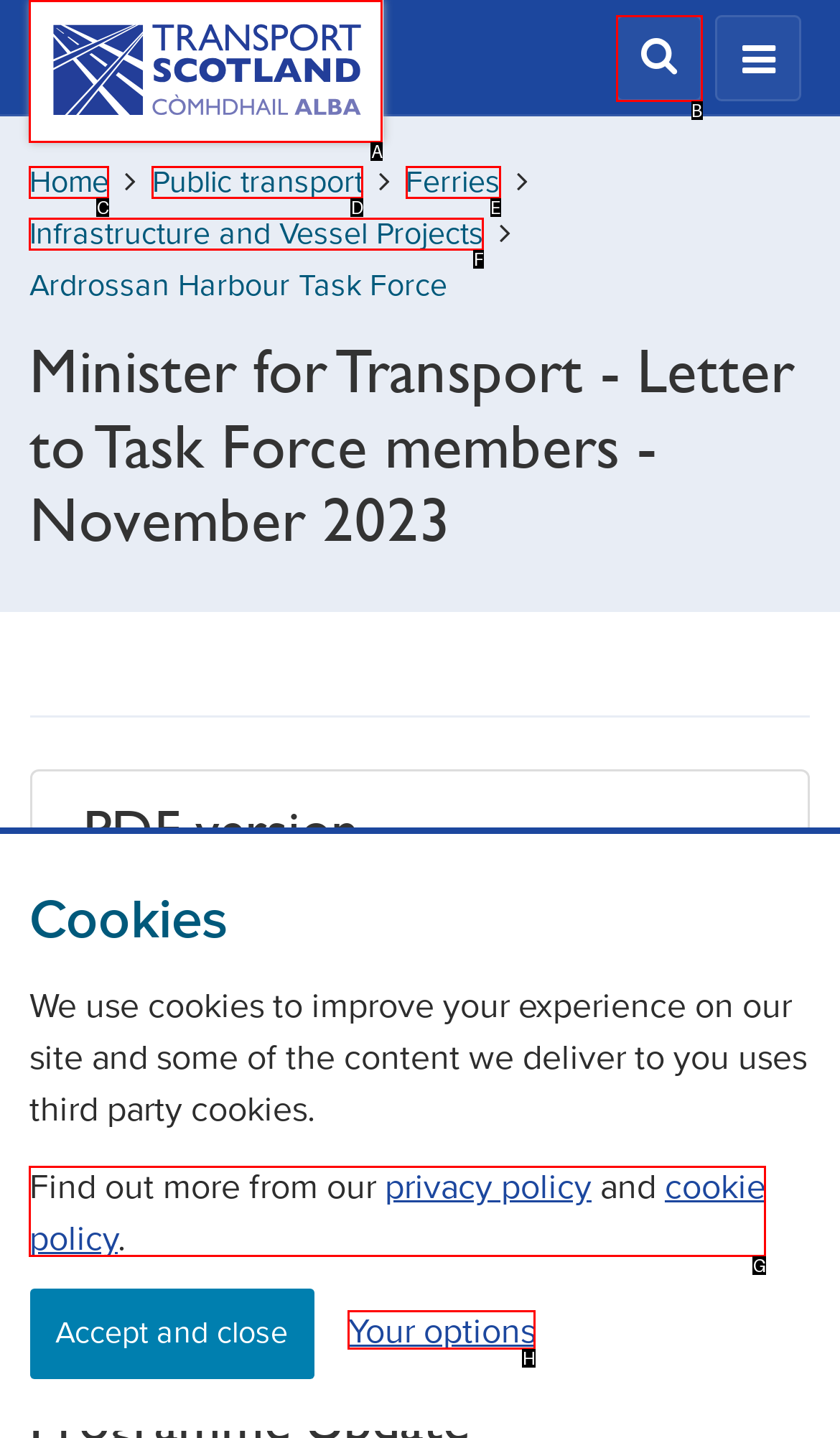Find the HTML element that matches the description provided: aria-label="Nav"
Answer using the corresponding option letter.

None